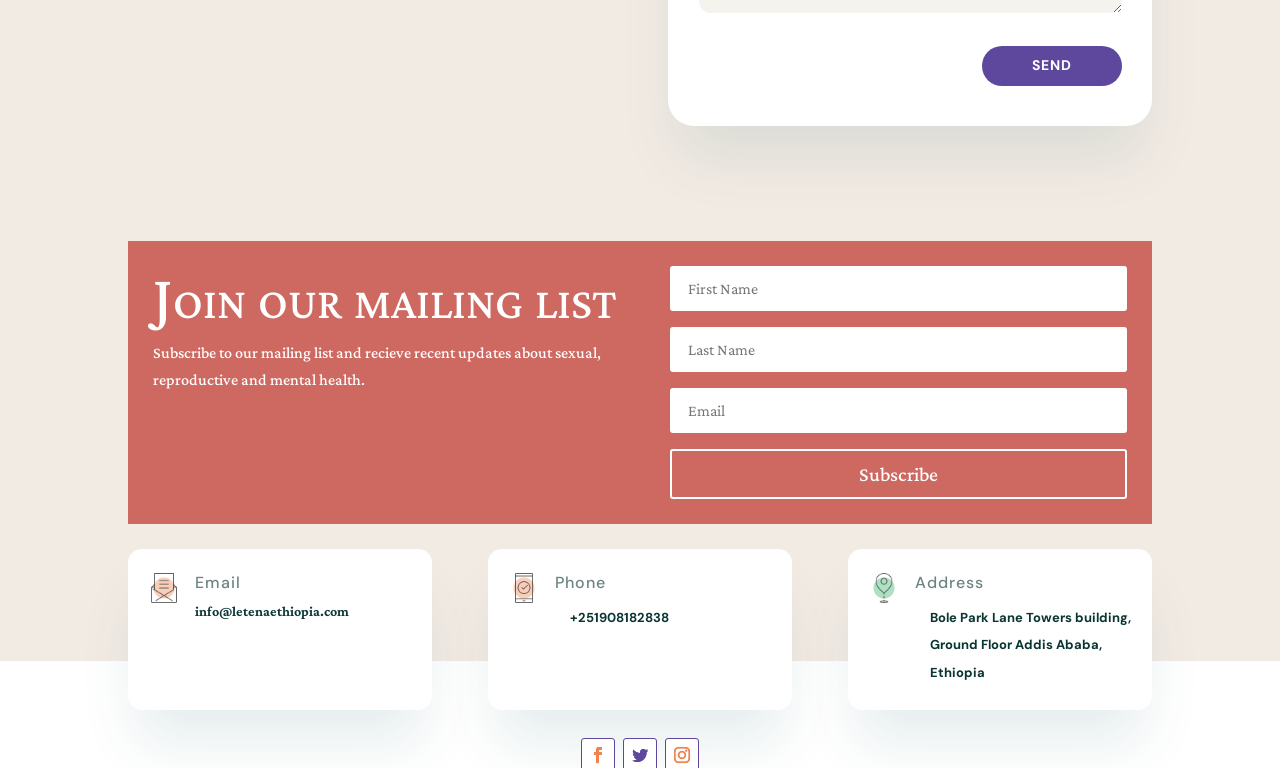What is the purpose of the mailing list?
Using the information from the image, give a concise answer in one word or a short phrase.

Receive updates